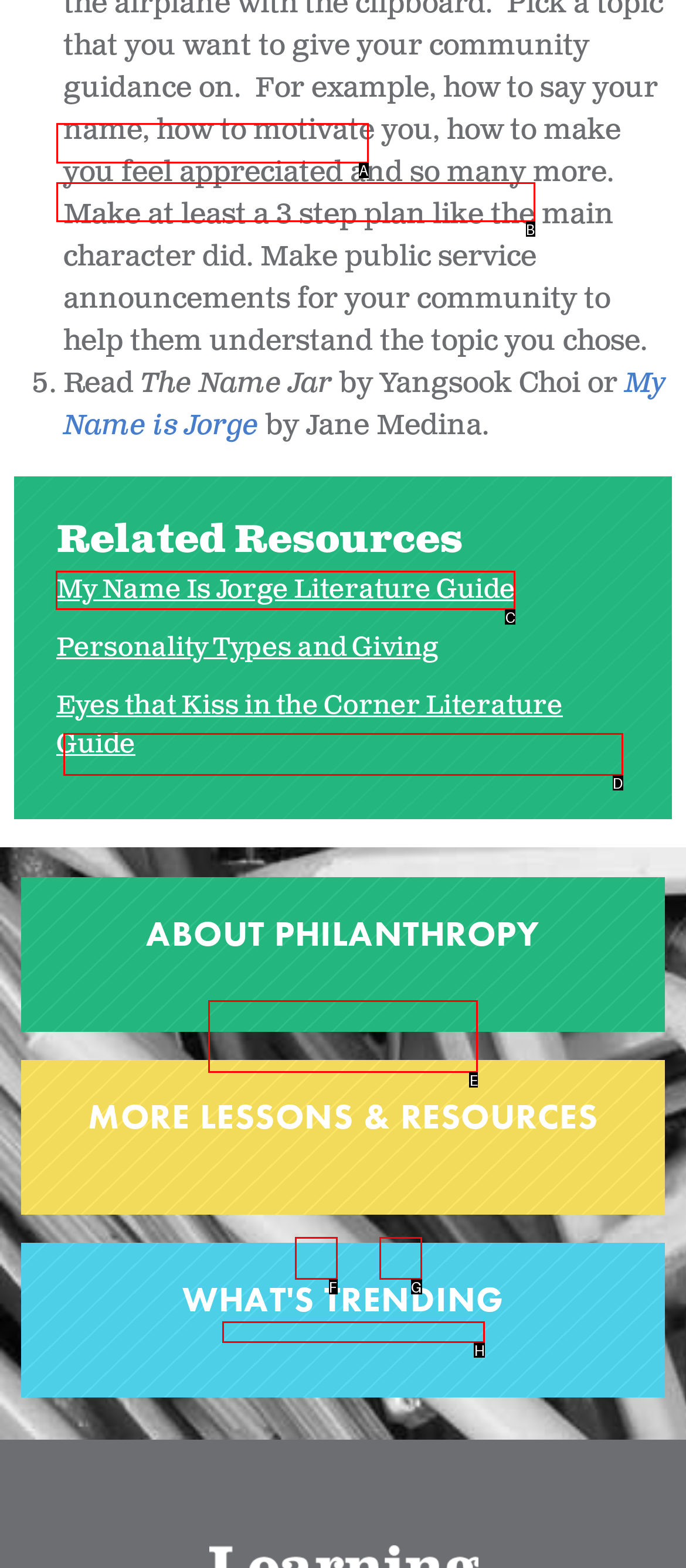For the task: Explore the 'My Name Is Jorge Literature Guide', specify the letter of the option that should be clicked. Answer with the letter only.

C